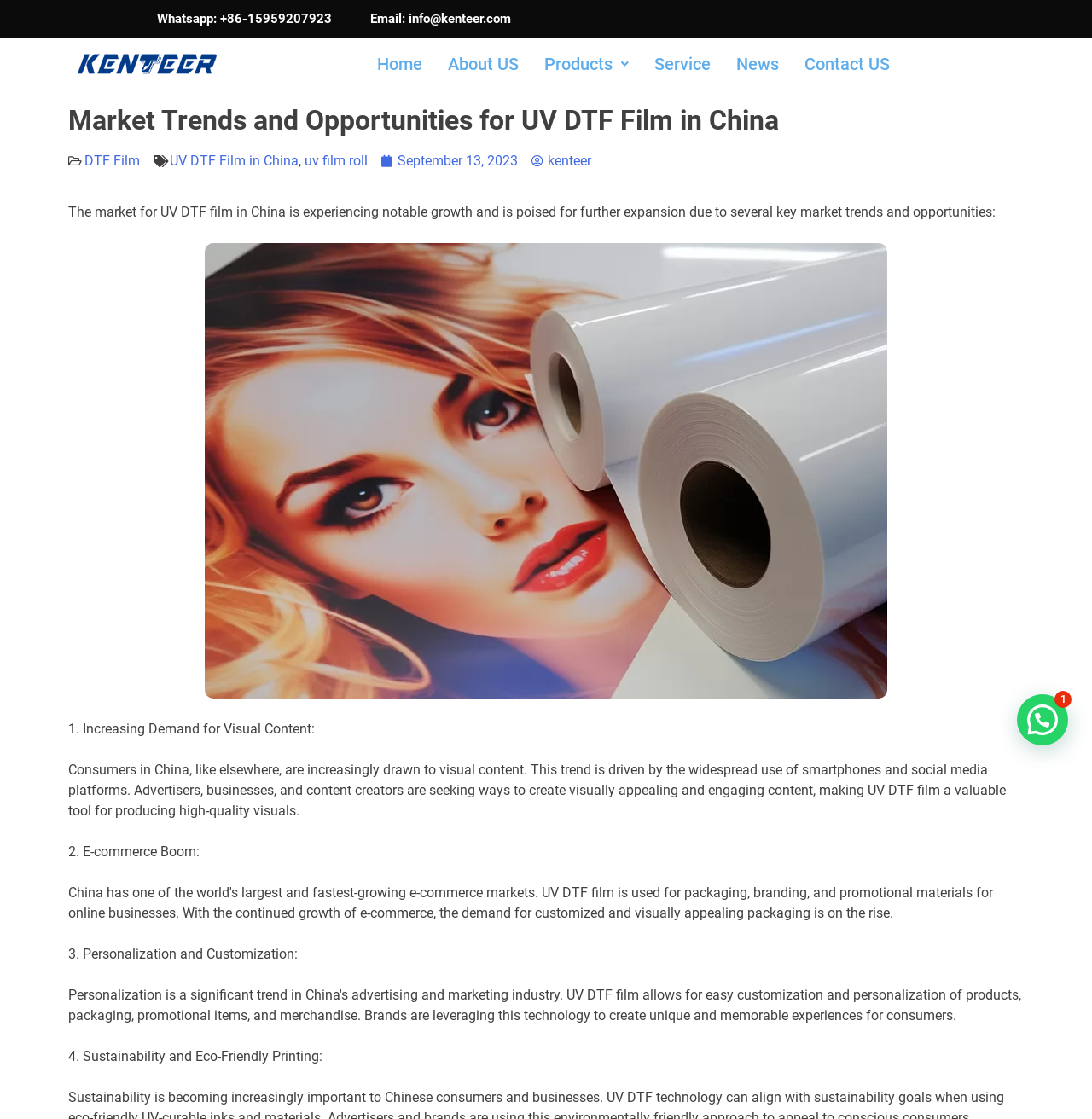Please identify the bounding box coordinates of the region to click in order to complete the given instruction: "Send an email to info@kenteer.com". The coordinates should be four float numbers between 0 and 1, i.e., [left, top, right, bottom].

[0.339, 0.011, 0.988, 0.023]